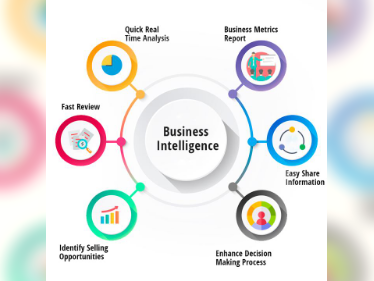Explain the image thoroughly, mentioning every notable detail.

The image illustrates a visually engaging diagram centered around "Business Intelligence." Six key components are depicted, each represented by colorful icons arranged in a circular format:

1. **Quick Real-Time Analysis**: Emphasizing the ability to analyze data swiftly, facilitating timely decision-making.
2. **Business Metrics Report**: Highlighting the importance of detailed reports that provide insights into business performance.
3. **Easy Share Information**: Suggesting that information can be easily shared across platforms, enhancing collaboration.
4. **Fast Review**: Indicating a streamlined process for reviewing data efficiently.
5. **Identify Selling Opportunities**: Focusing on the capability to spot potential sales prospects through data analysis.
6. **Enhance Decision-Making Process**: Reinforcing how business intelligence contributes to improved strategic decision-making.

Overall, this diagram encapsulates the multifaceted nature of business intelligence, illustrating its role in driving effective business strategies through data-driven insights.